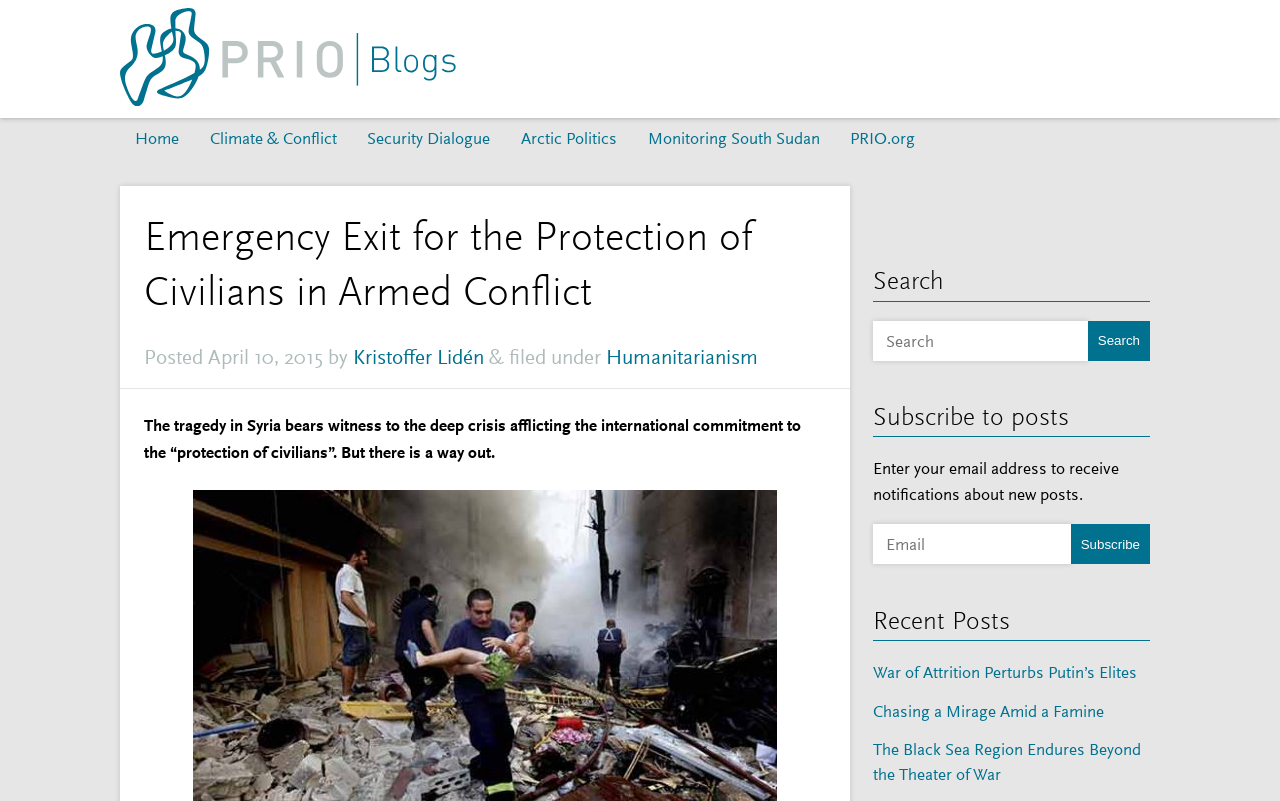For the following element description, predict the bounding box coordinates in the format (top-left x, top-left y, bottom-right x, bottom-right y). All values should be floating point numbers between 0 and 1. Description: About Us

None